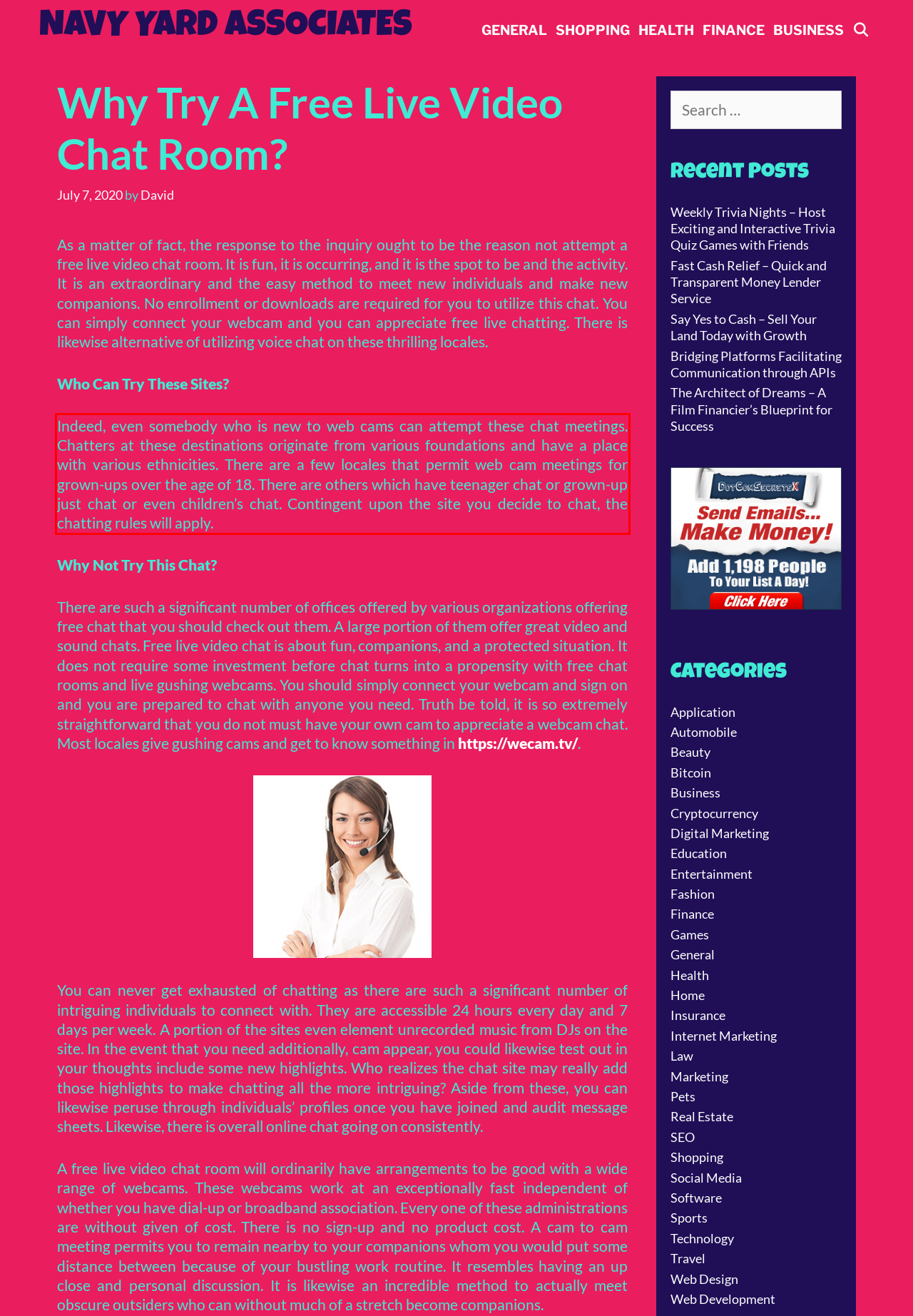Please extract the text content within the red bounding box on the webpage screenshot using OCR.

Indeed, even somebody who is new to web cams can attempt these chat meetings. Chatters at these destinations originate from various foundations and have a place with various ethnicities. There are a few locales that permit web cam meetings for grown-ups over the age of 18. There are others which have teenager chat or grown-up just chat or even children’s chat. Contingent upon the site you decide to chat, the chatting rules will apply.